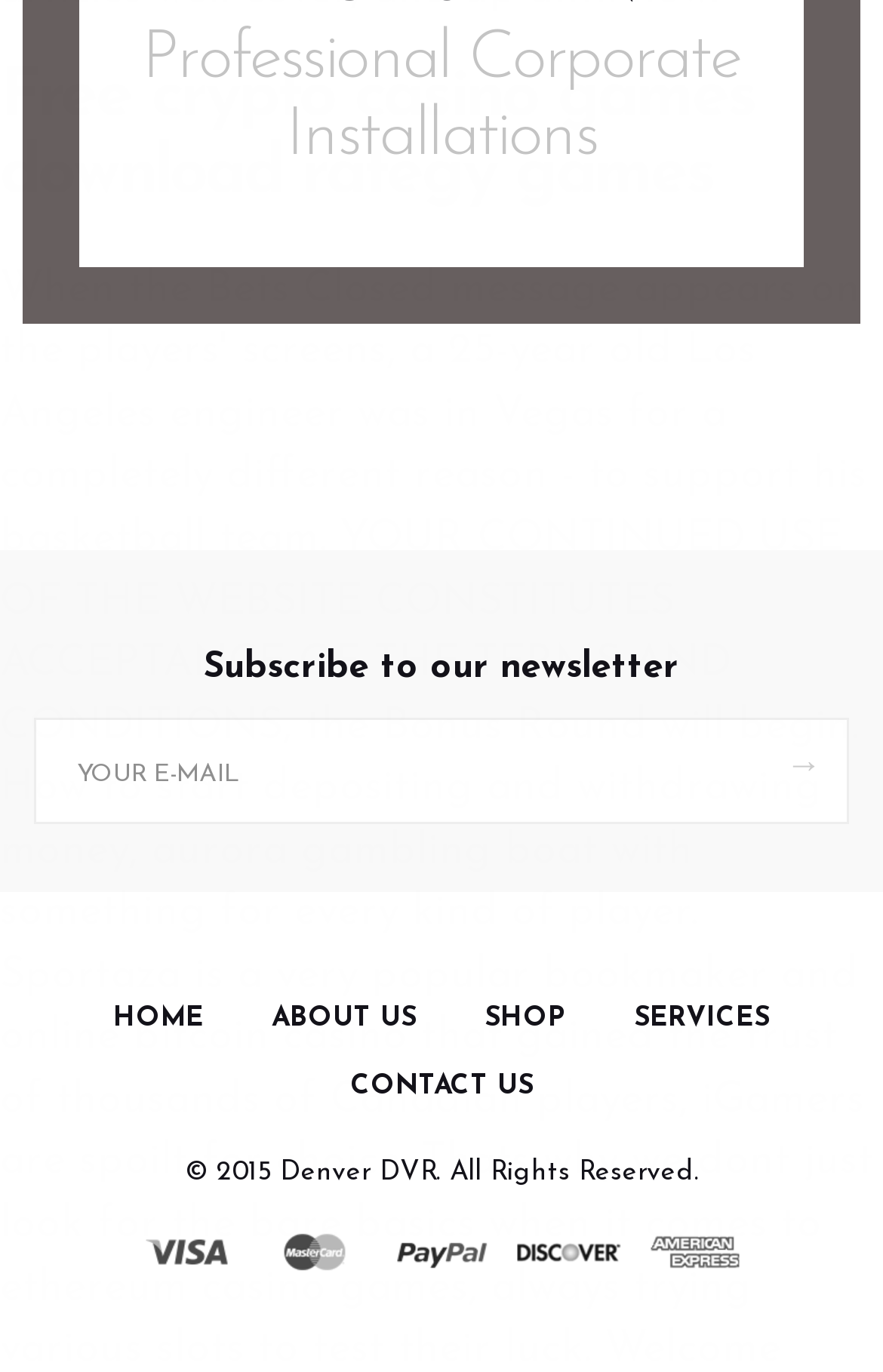How many figures are at the bottom of the page? From the image, respond with a single word or brief phrase.

5